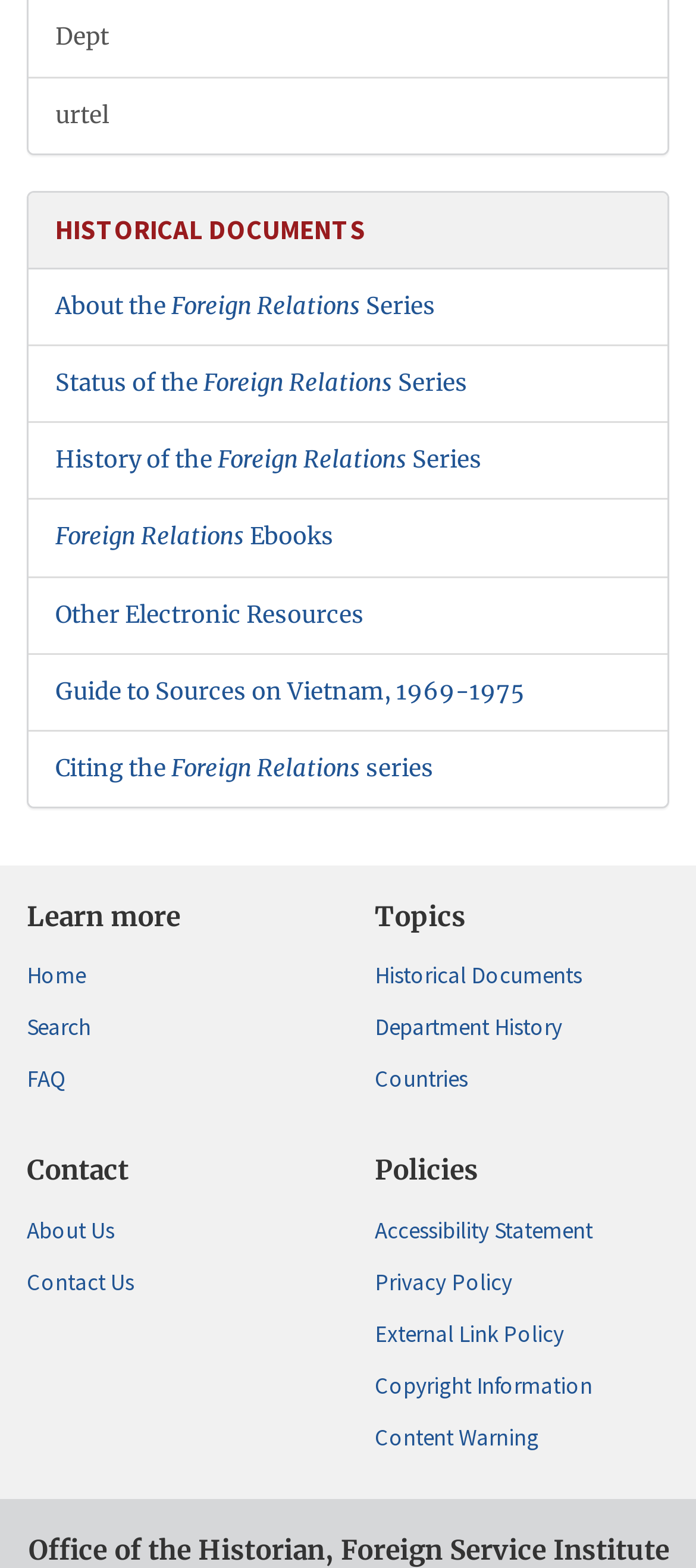Determine the bounding box coordinates of the clickable region to follow the instruction: "go to the tenth link".

None